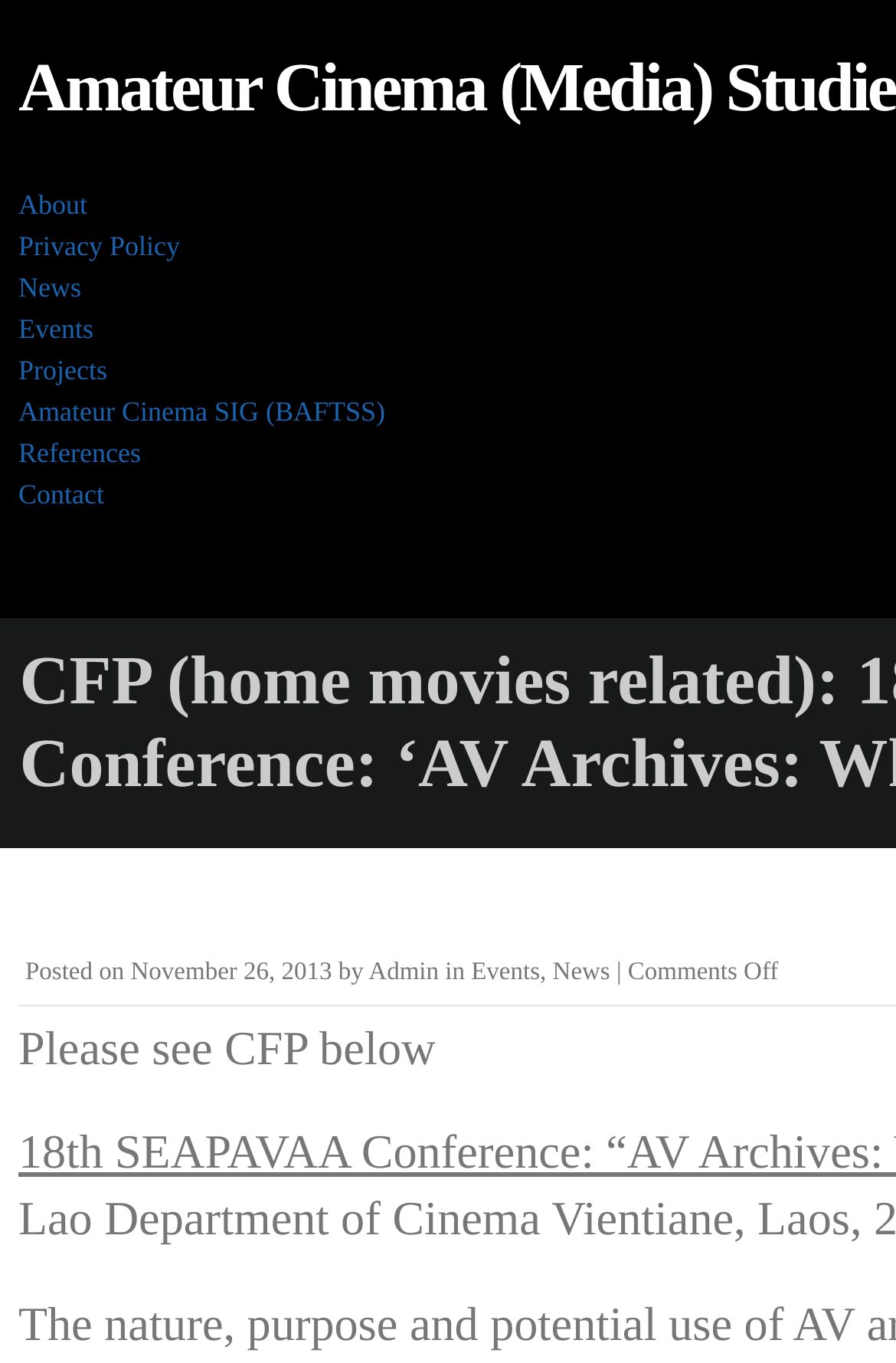Can you find the bounding box coordinates for the element that needs to be clicked to execute this instruction: "go to about page"? The coordinates should be given as four float numbers between 0 and 1, i.e., [left, top, right, bottom].

[0.021, 0.138, 0.097, 0.162]